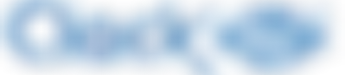What is the purpose of the webpage?
Provide a fully detailed and comprehensive answer to the question.

The webpage is dedicated to promoting water testing services, emphasizing the company's commitment to ensuring safe drinking water for its customers, and offering resources such as scheduling a free water test, discovering local water contaminants, and exploring various water treatment solutions.